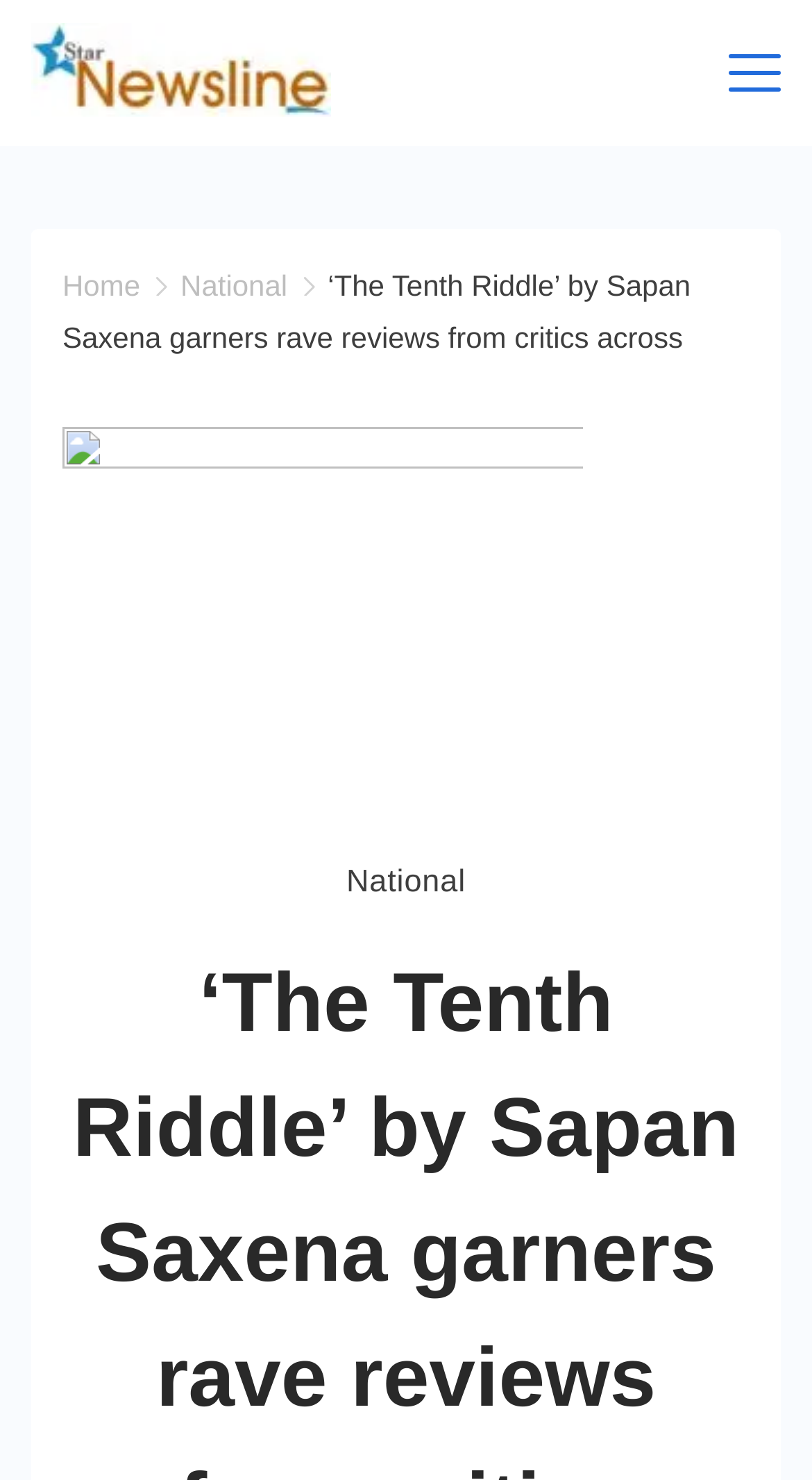What is the position of the menu?
Based on the image, answer the question in a detailed manner.

I determined the answer by examining the bounding box coordinates of the menu element, which are [0.897, 0.028, 0.962, 0.07]. These coordinates indicate that the menu is located at the top-right corner of the webpage.